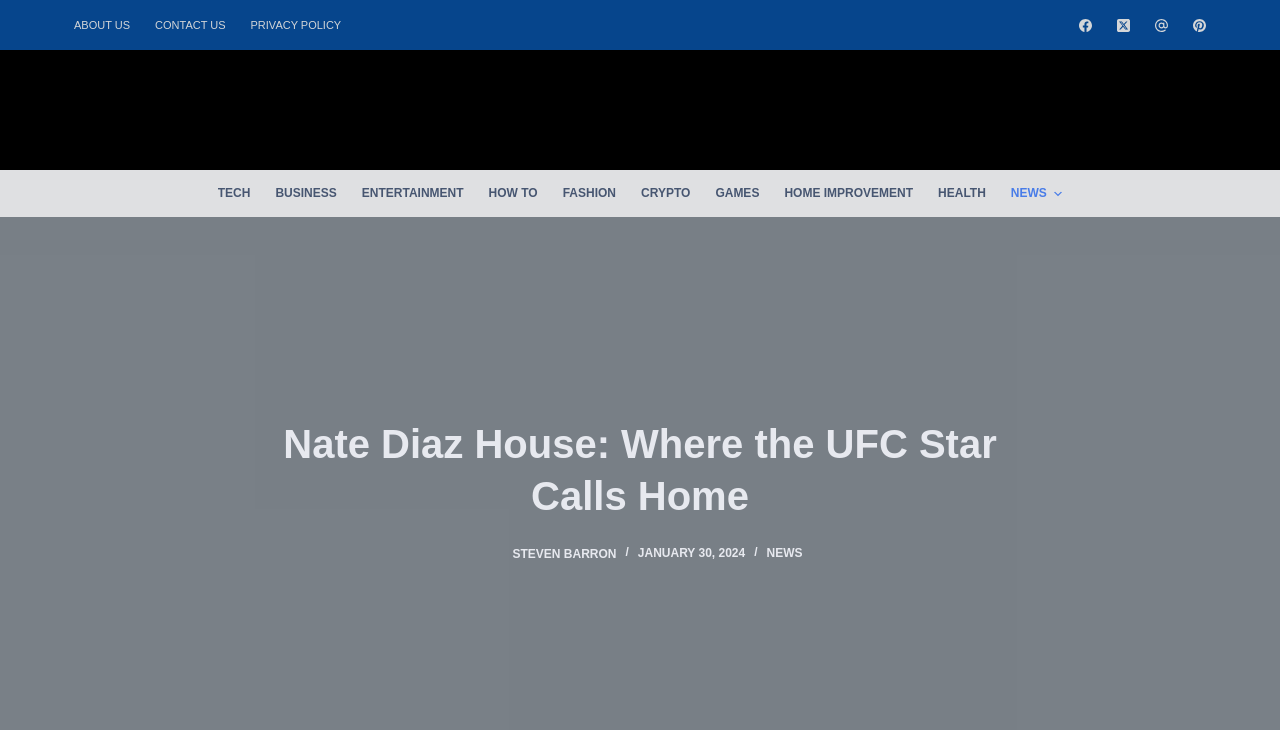Articulate a detailed summary of the webpage's content and design.

The webpage is about Nate Diaz, a UFC superstar, and his luxurious residence. At the top left corner, there is a "Skip to content" link. Next to it, a horizontal navigation menu with three menu items: "ABOUT US", "CONTACT US", and "PRIVACY POLICY". 

On the top right corner, there are four social media links: Facebook, Twitter, Instagram, and Pinterest. Below these links, there is a logo of "Hit News 360" with an accompanying image.

Further down, there is another horizontal navigation menu with nine menu items: "TECH", "BUSINESS", "ENTERTAINMENT", "HOW TO", "FASHION", "CRYPTO", "GAMES", "HOME IMPROVEMENT", and "HEALTH". The last menu item, "NEWS", has a dropdown menu with an expandable option.

Below the navigation menu, there is a heading that reads "Nate Diaz House: Where the UFC Star Calls Home". Underneath the heading, there is an article with a byline attributed to "Steven Barron", accompanied by a small image of the author. The article's publication date, "JANUARY 30, 2024", is displayed next to the author's name.